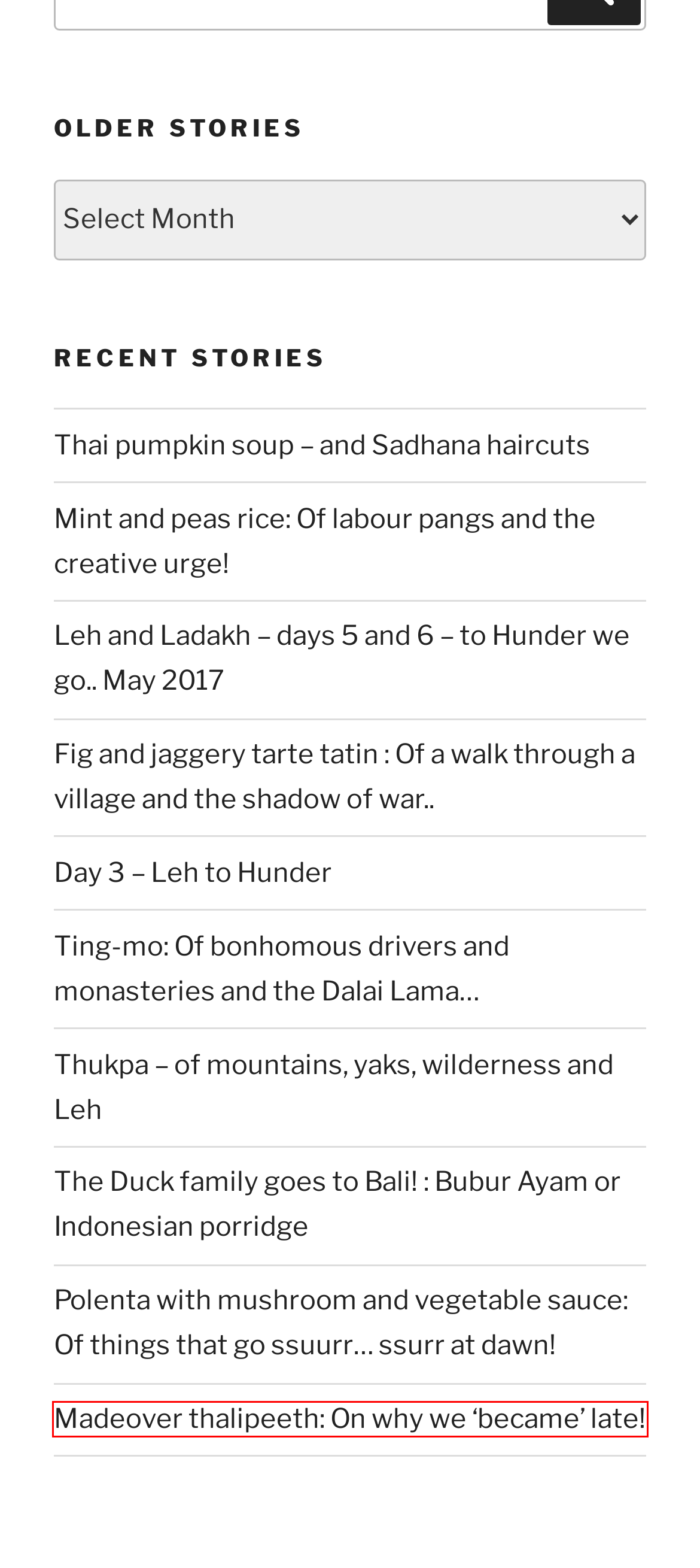Given a screenshot of a webpage featuring a red bounding box, identify the best matching webpage description for the new page after the element within the red box is clicked. Here are the options:
A. Thai pumpkin soup – and Sadhana haircuts – Anu Chenji
B. Day 3 – Leh to Hunder – Anu Chenji
C. Ting-mo: Of bonhomous drivers and monasteries and the Dalai Lama… – Anu Chenji
D. Thukpa – of mountains, yaks, wilderness and Leh – Anu Chenji
E. Leh and Ladakh – days 5 and 6 – to Hunder we go.. May 2017 – Anu Chenji
F. Fig and jaggery tarte tatin : Of a walk through a village and the shadow of war.. – Anu Chenji
G. Madeover thalipeeth: On why we ‘became’ late! – Anu Chenji
H. Polenta with mushroom and vegetable sauce: Of things that go ssuurr… ssurr at dawn! – Anu Chenji

G